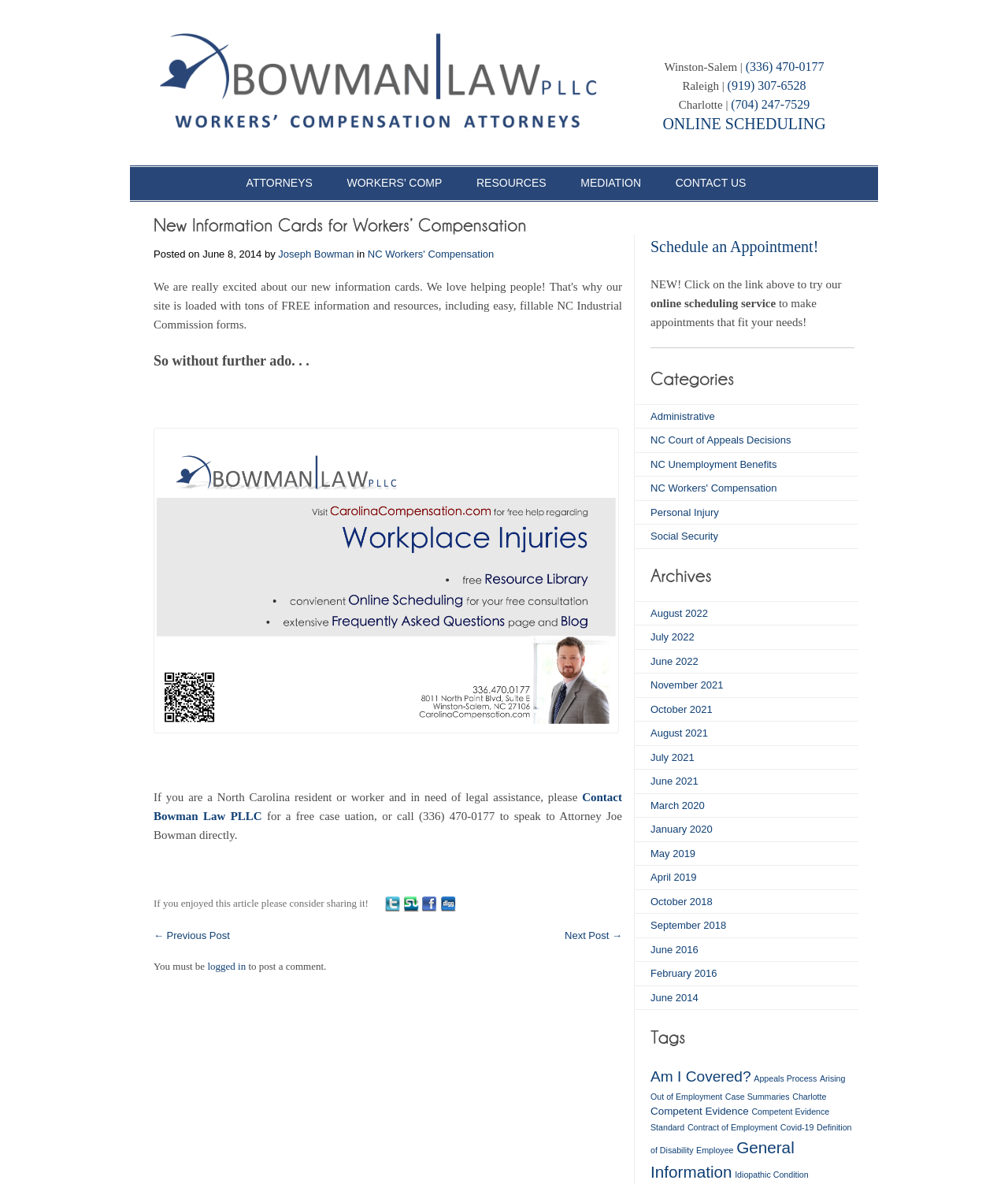Highlight the bounding box of the UI element that corresponds to this description: "NC Unemployment Benefits".

[0.645, 0.387, 0.771, 0.397]